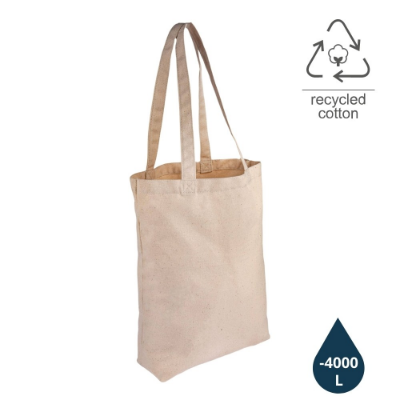Please provide a comprehensive response to the question below by analyzing the image: 
How much water is saved compared to conventional cotton production?

According to the caption, the use of recycled cotton in the production of this tote bag has contributed to saving 4,000 liters of water compared to conventional cotton production.